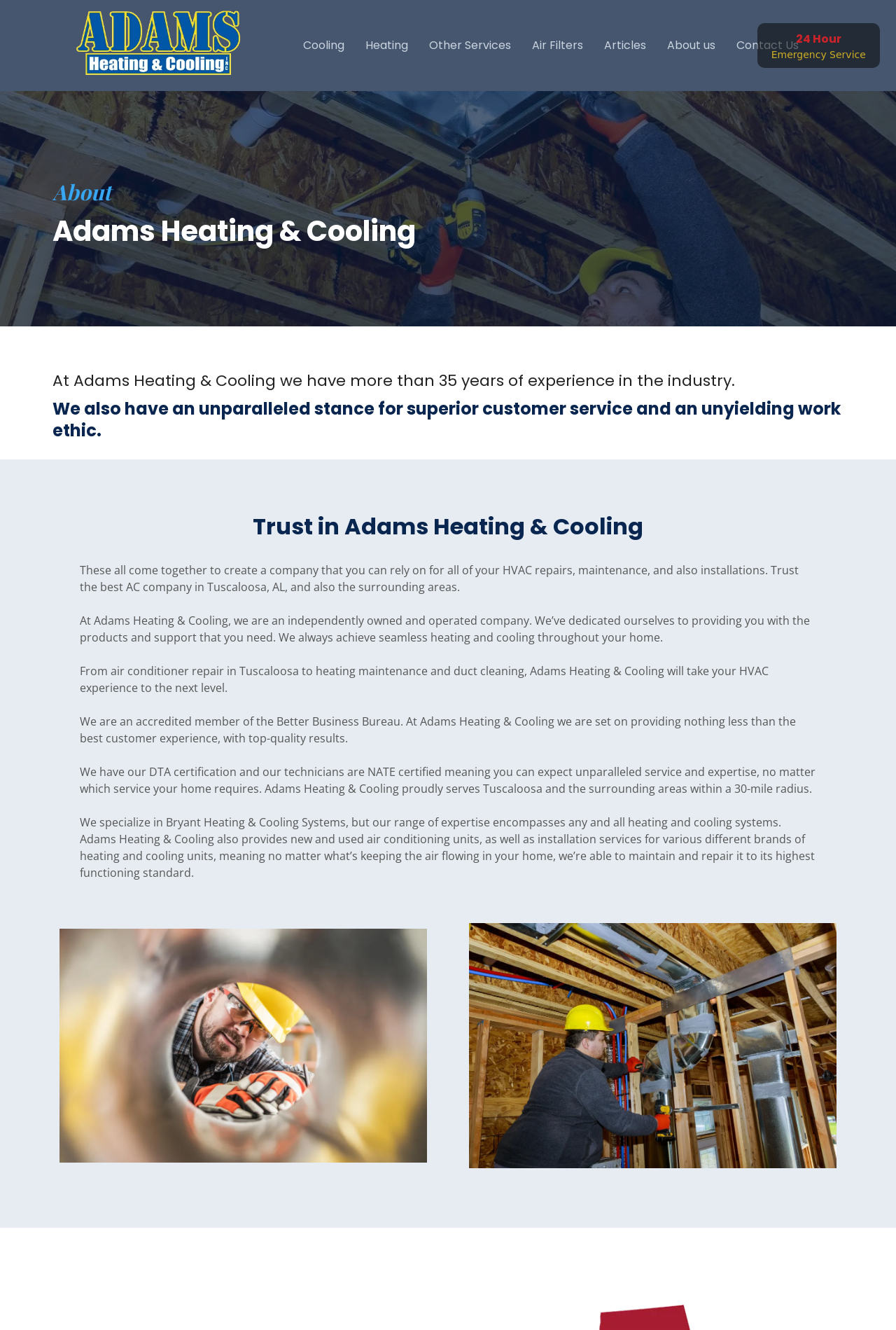Point out the bounding box coordinates of the section to click in order to follow this instruction: "Click on the 'Cooling' link".

[0.327, 0.026, 0.396, 0.042]